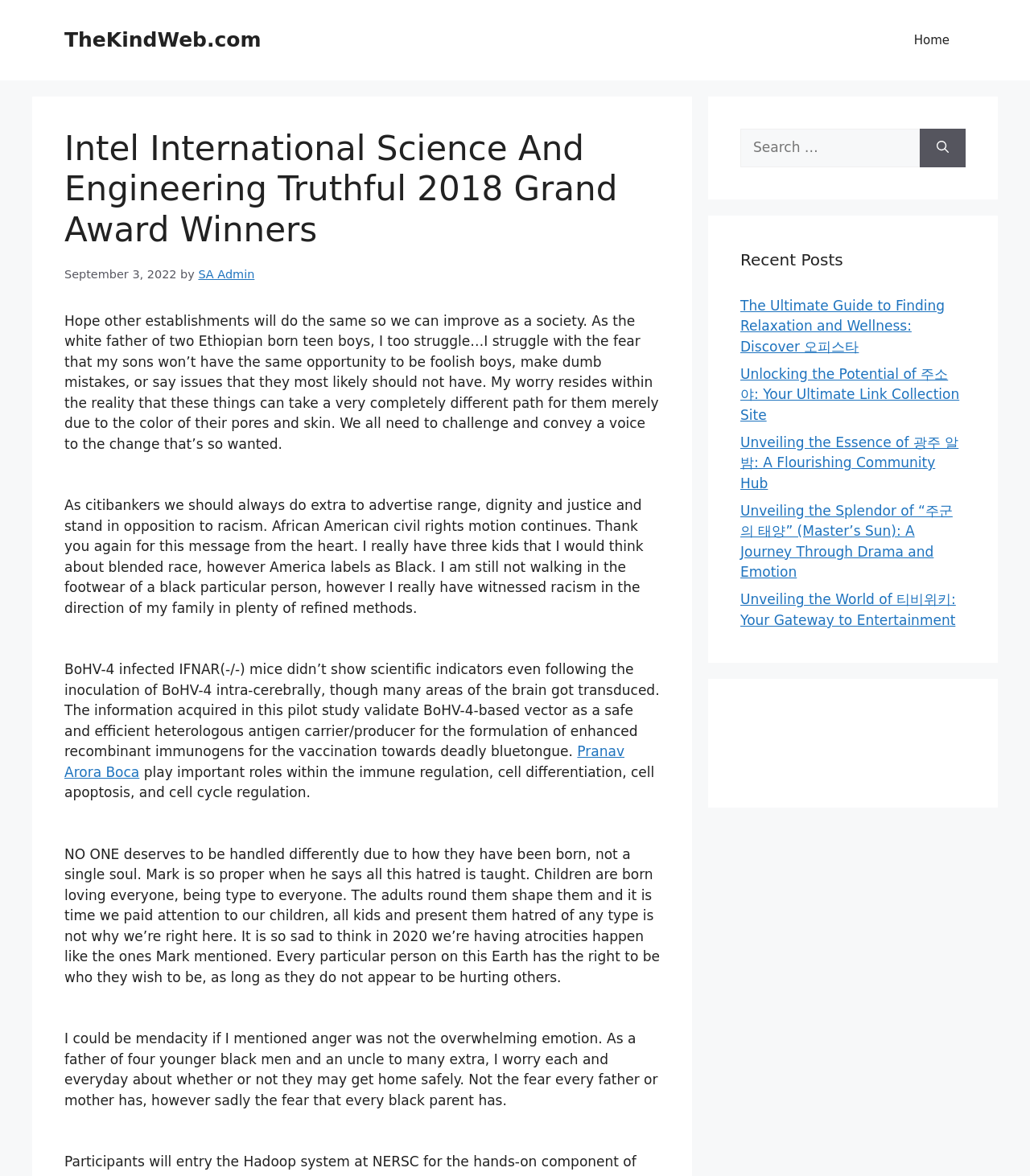Please determine the bounding box coordinates of the section I need to click to accomplish this instruction: "Visit Poetry Forum".

None